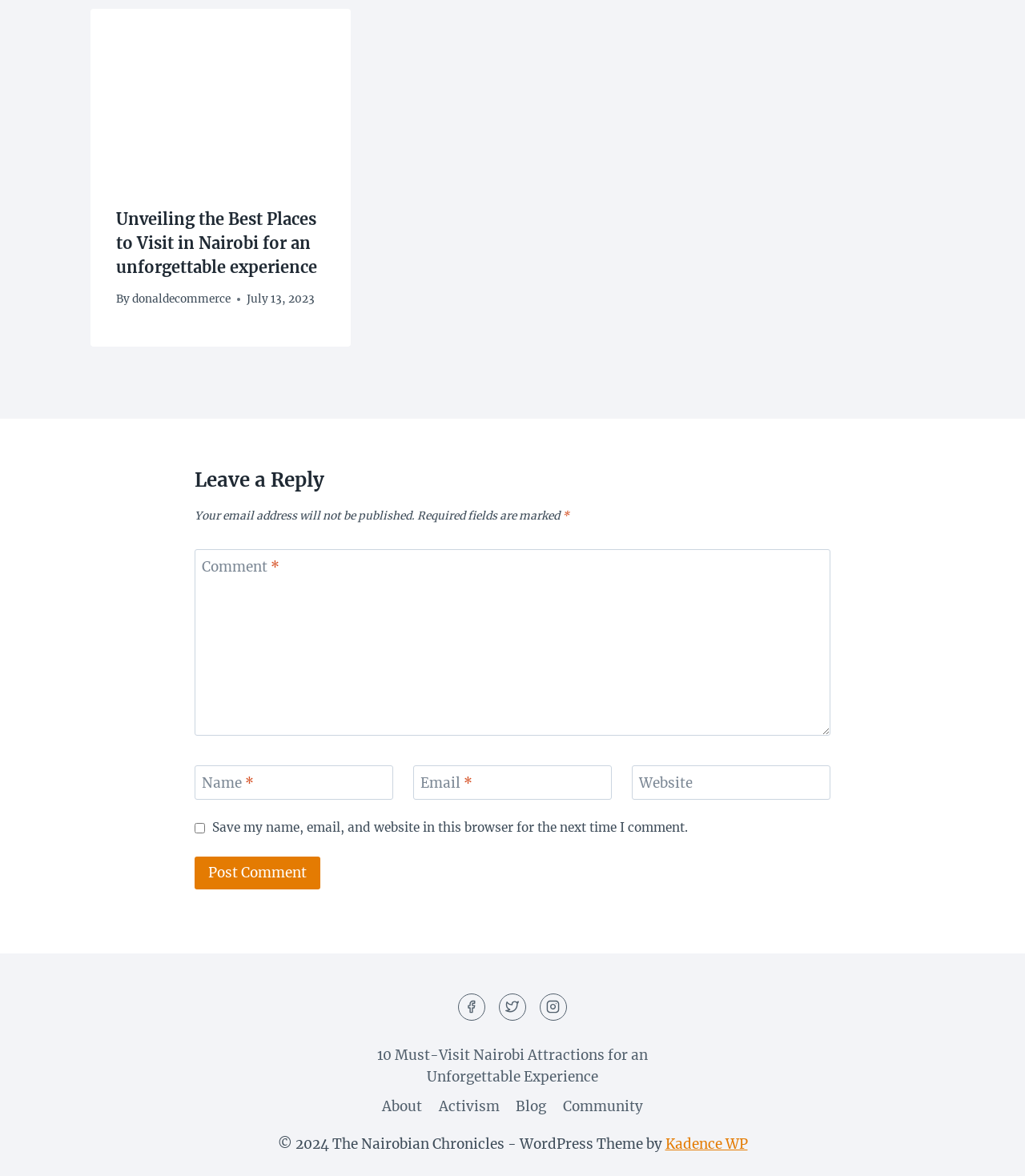Identify the bounding box coordinates of the element to click to follow this instruction: 'Click on About Us'. Ensure the coordinates are four float values between 0 and 1, provided as [left, top, right, bottom].

None